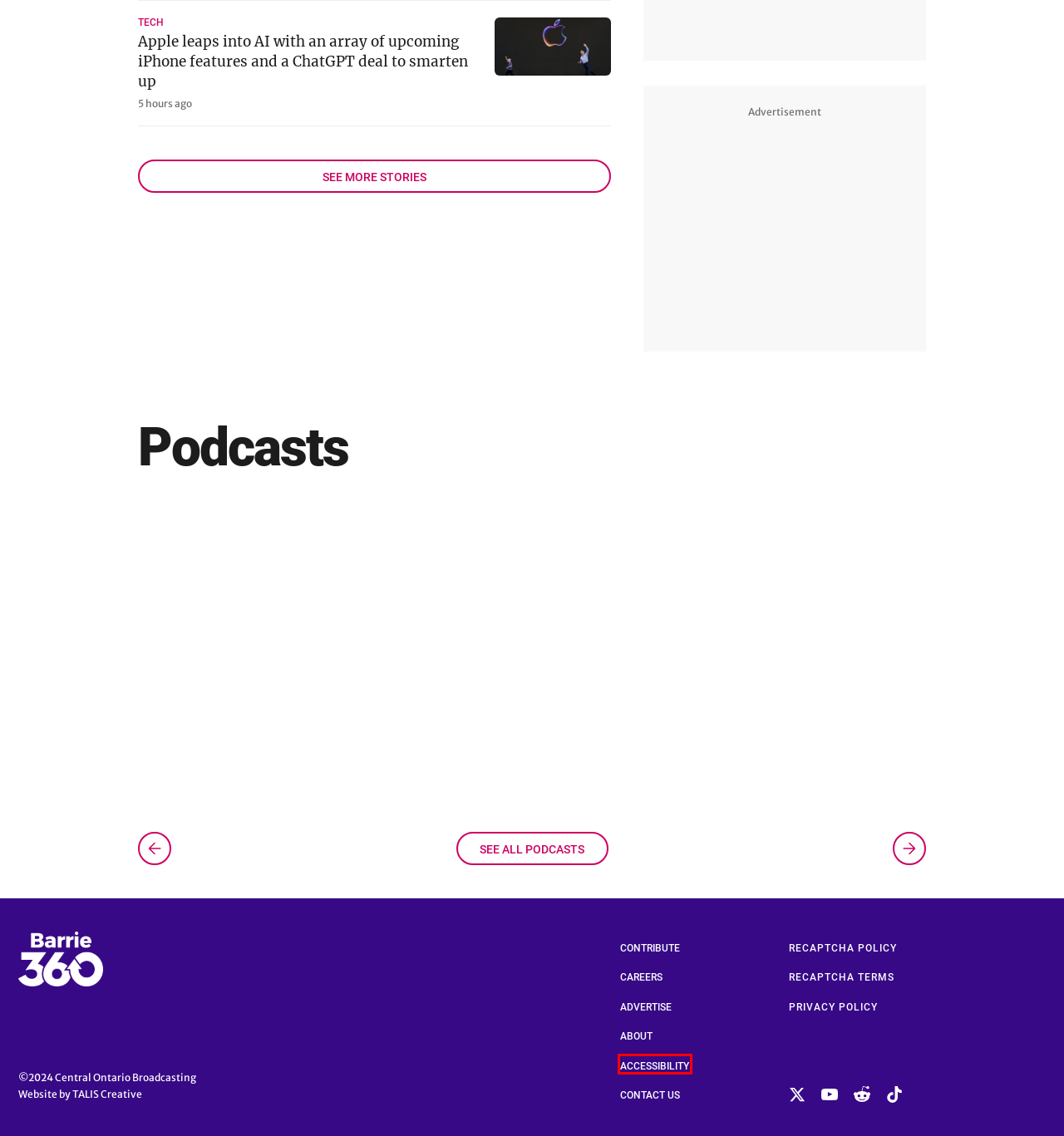Observe the screenshot of a webpage with a red bounding box around an element. Identify the webpage description that best fits the new page after the element inside the bounding box is clicked. The candidates are:
A. Apple leaps into AI with an array of upcoming iPhone features and a ChatGPT deal to smarten up
B. Rock 95 | Classic Rock, new rock: get it all!
C. Accessibility Plan | Barrie 360
D. | Barrie 360
E. A Modern Media Company | Central Ontario Broadcasting
F. TALIS Creative | Strategic Branding & Design Consultancy Toronto - Barrie
G. Join The Team - Open Jon Opportunities | Central Ontario Broadcasting
H. Contact Us | Barrie 360

C